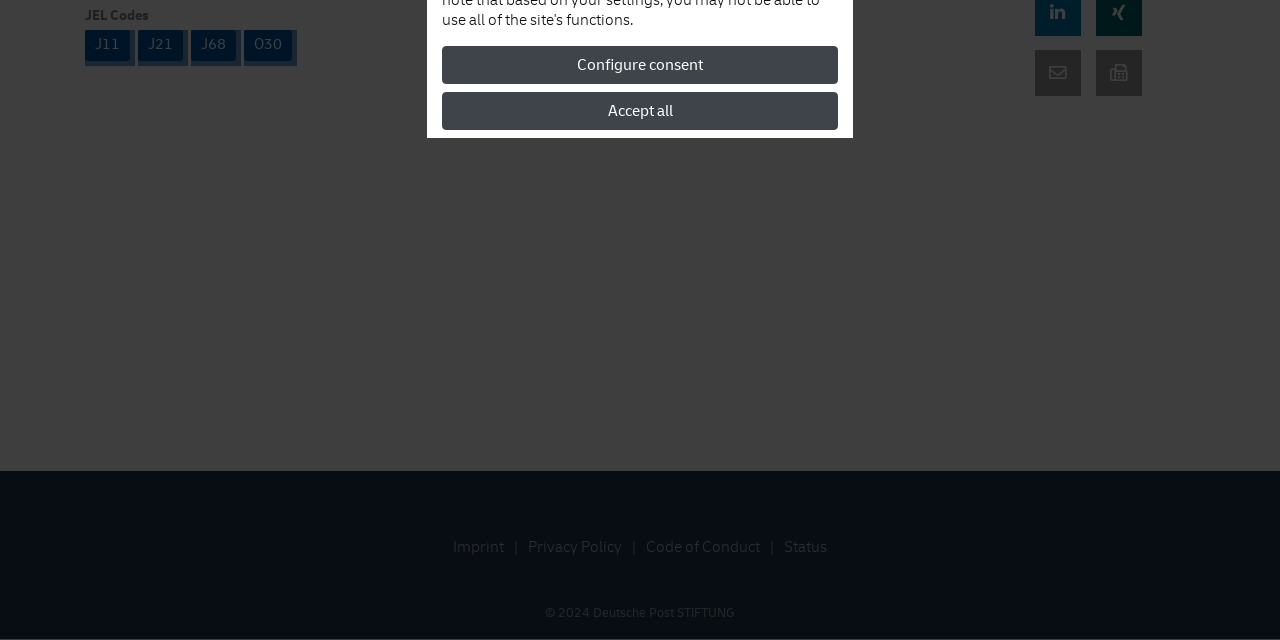Show the bounding box coordinates for the HTML element as described: "+1 (949) 743-2535".

None